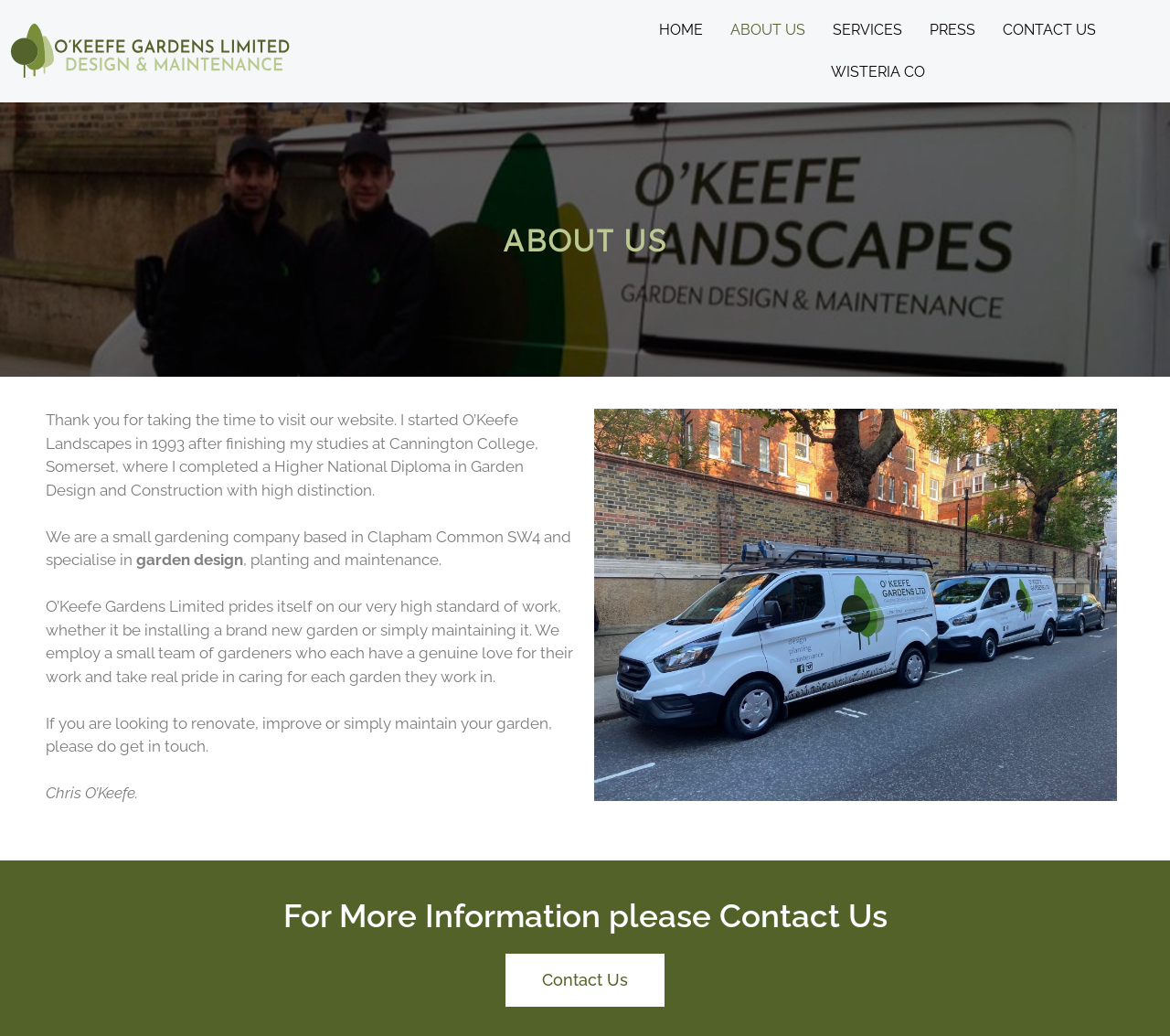Bounding box coordinates are specified in the format (top-left x, top-left y, bottom-right x, bottom-right y). All values are floating point numbers bounded between 0 and 1. Please provide the bounding box coordinate of the region this sentence describes: alt="A.N.T. Pest Control"

None